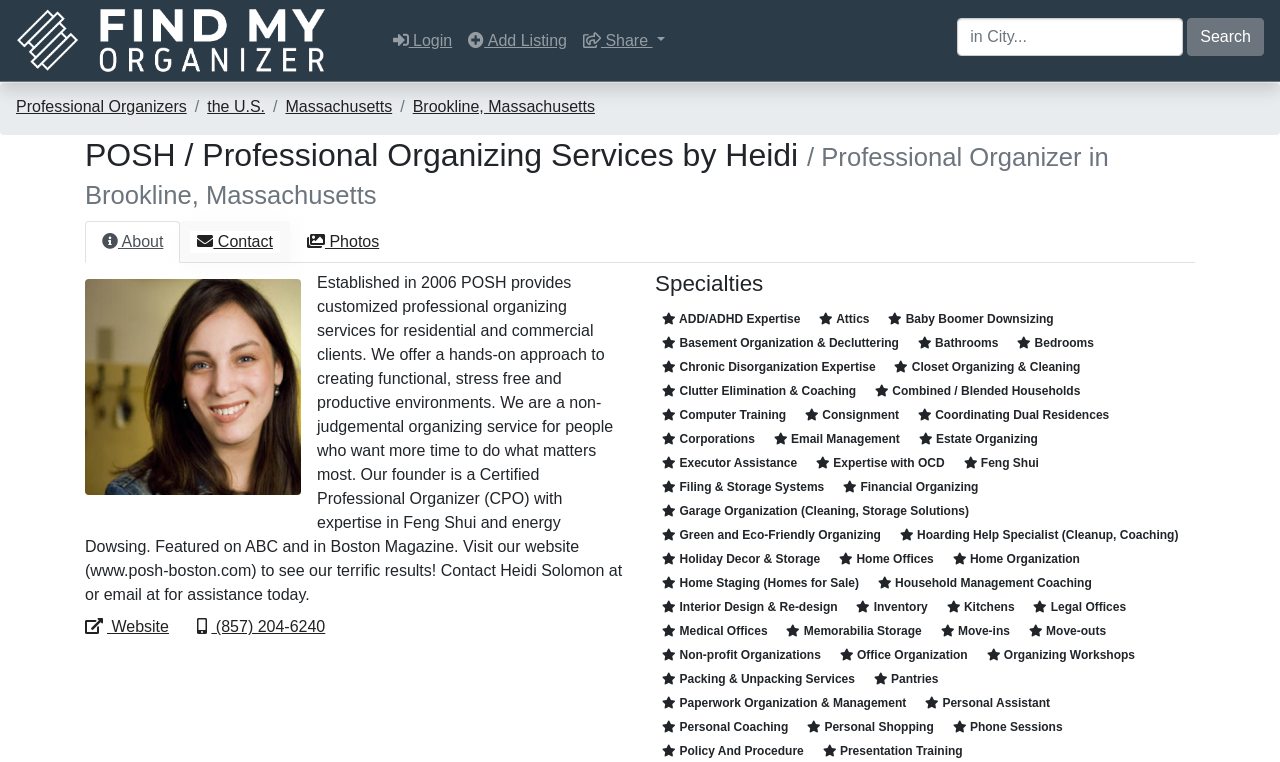Please identify the bounding box coordinates for the region that you need to click to follow this instruction: "Return to home page".

[0.012, 0.01, 0.288, 0.096]